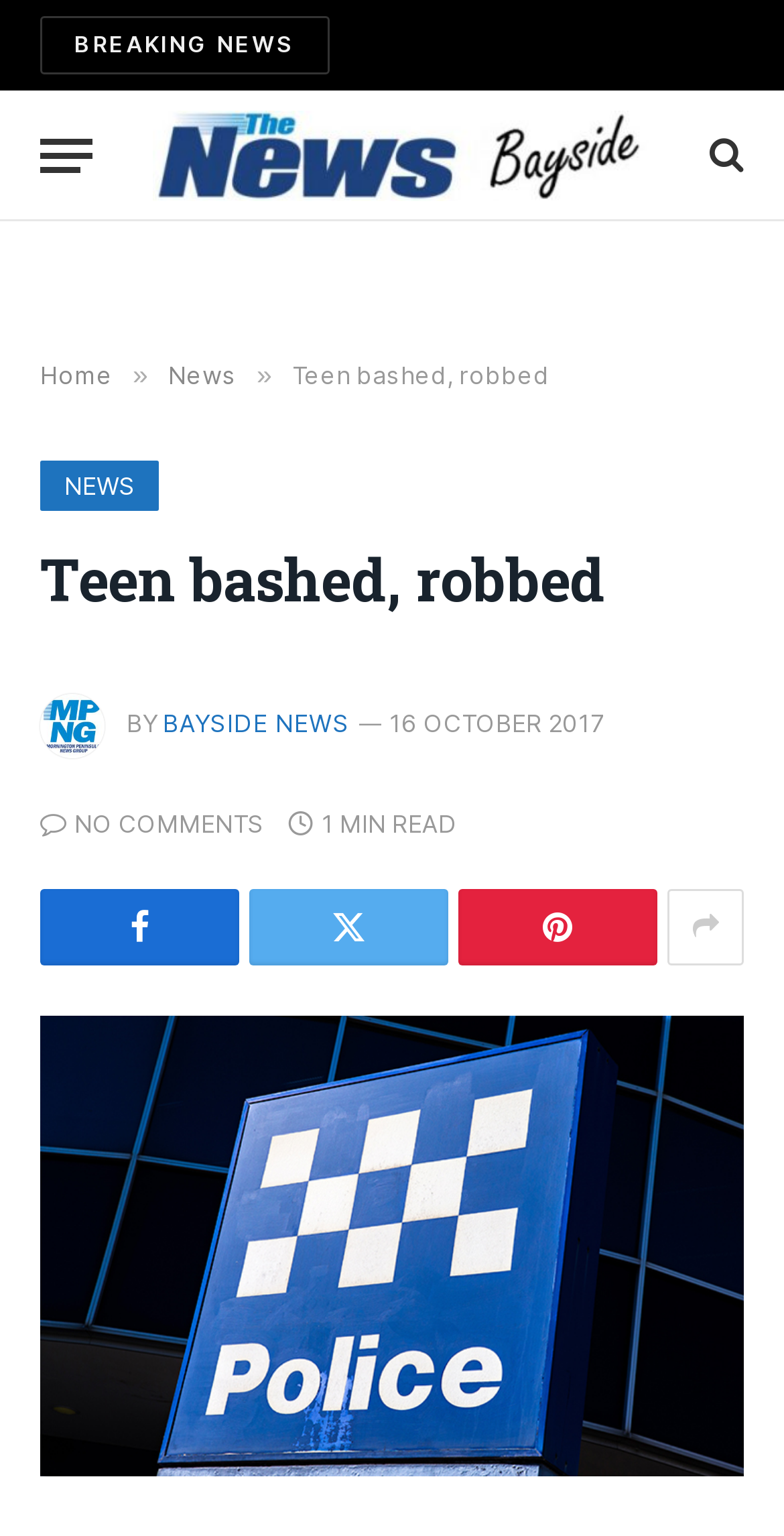Identify the main heading of the webpage and provide its text content.

Teen bashed, robbed